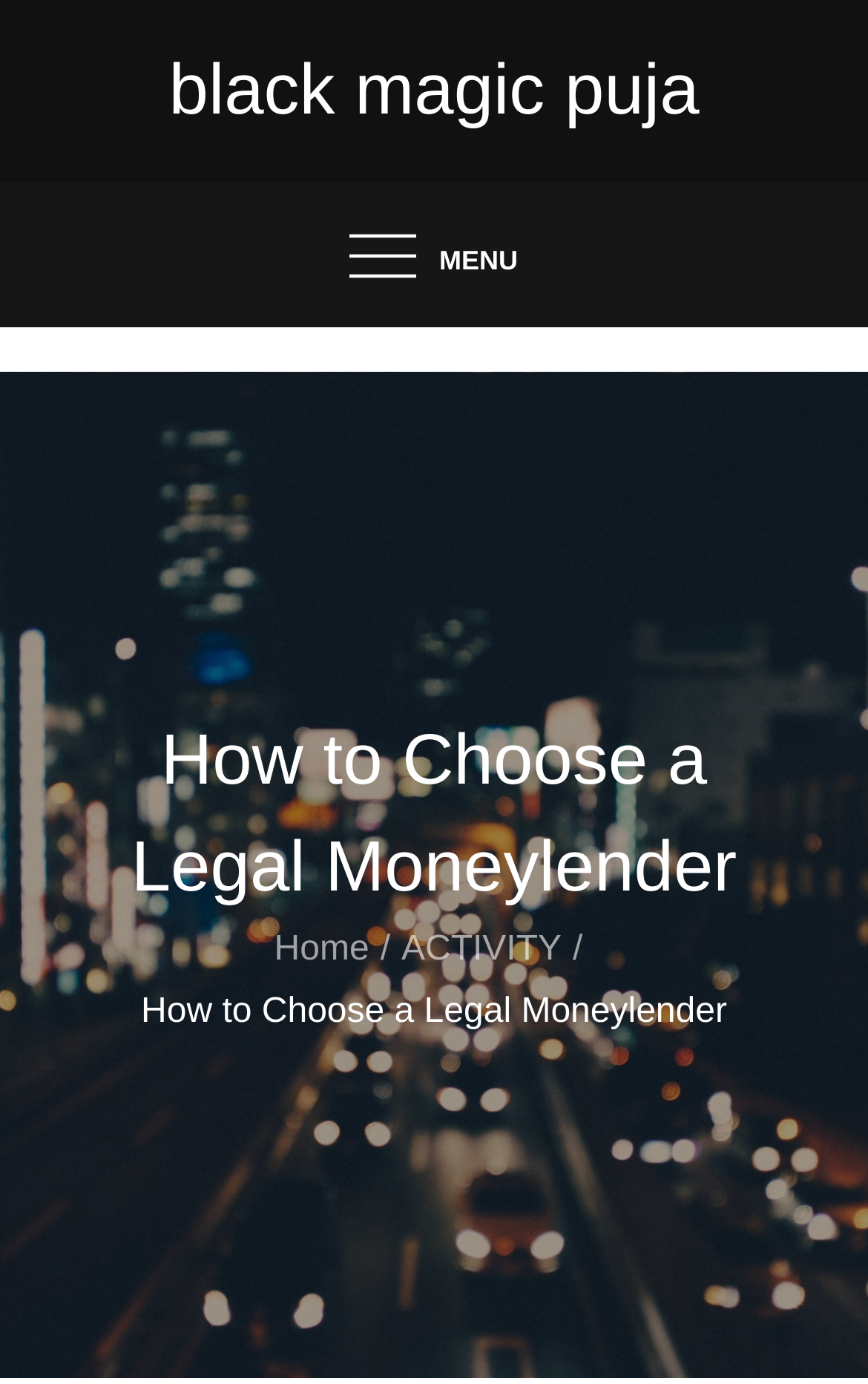Please find the bounding box for the UI component described as follows: "Home".

None